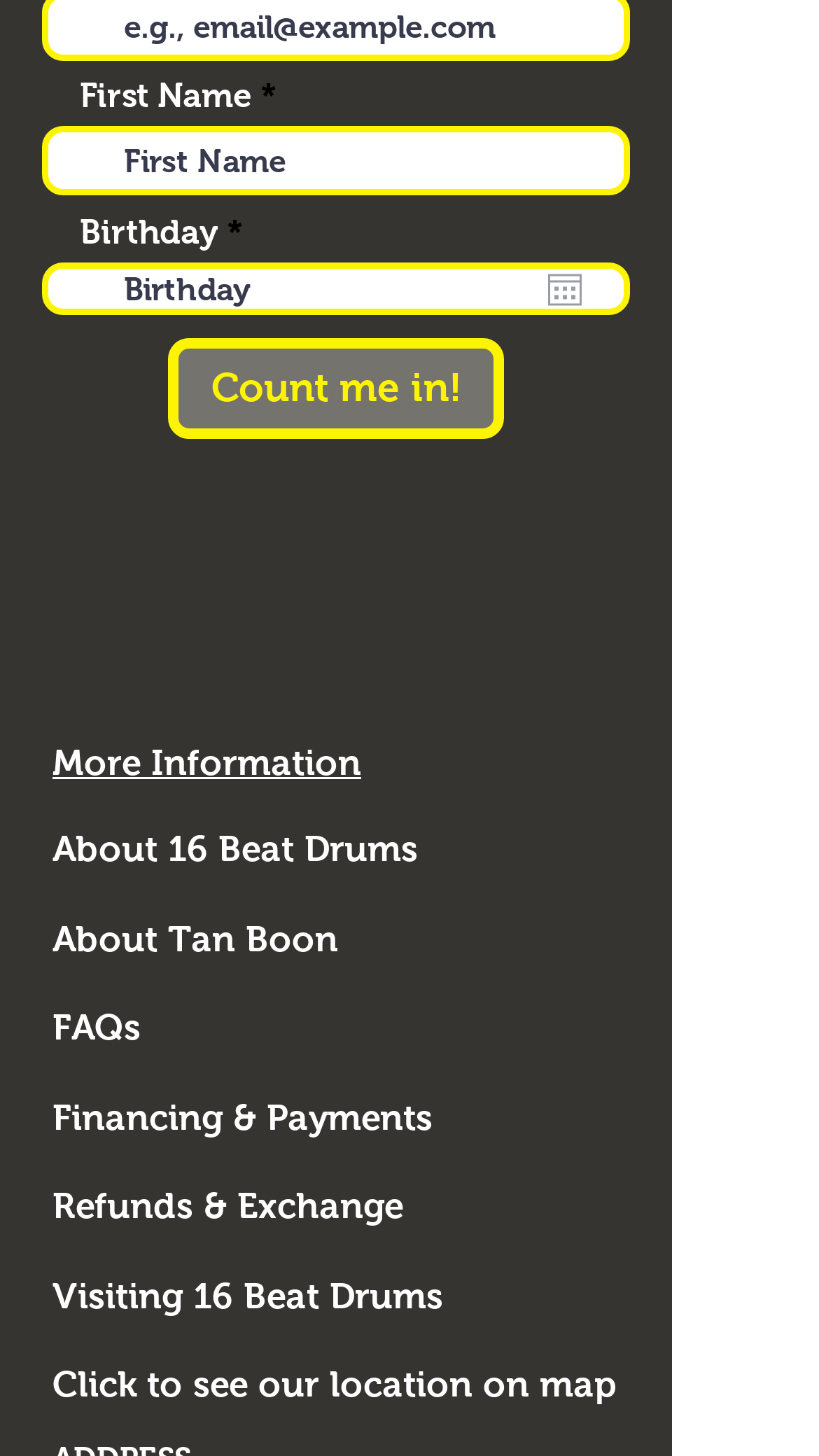Find the bounding box coordinates of the element to click in order to complete this instruction: "Count me in". The bounding box coordinates must be four float numbers between 0 and 1, denoted as [left, top, right, bottom].

[0.205, 0.232, 0.615, 0.302]